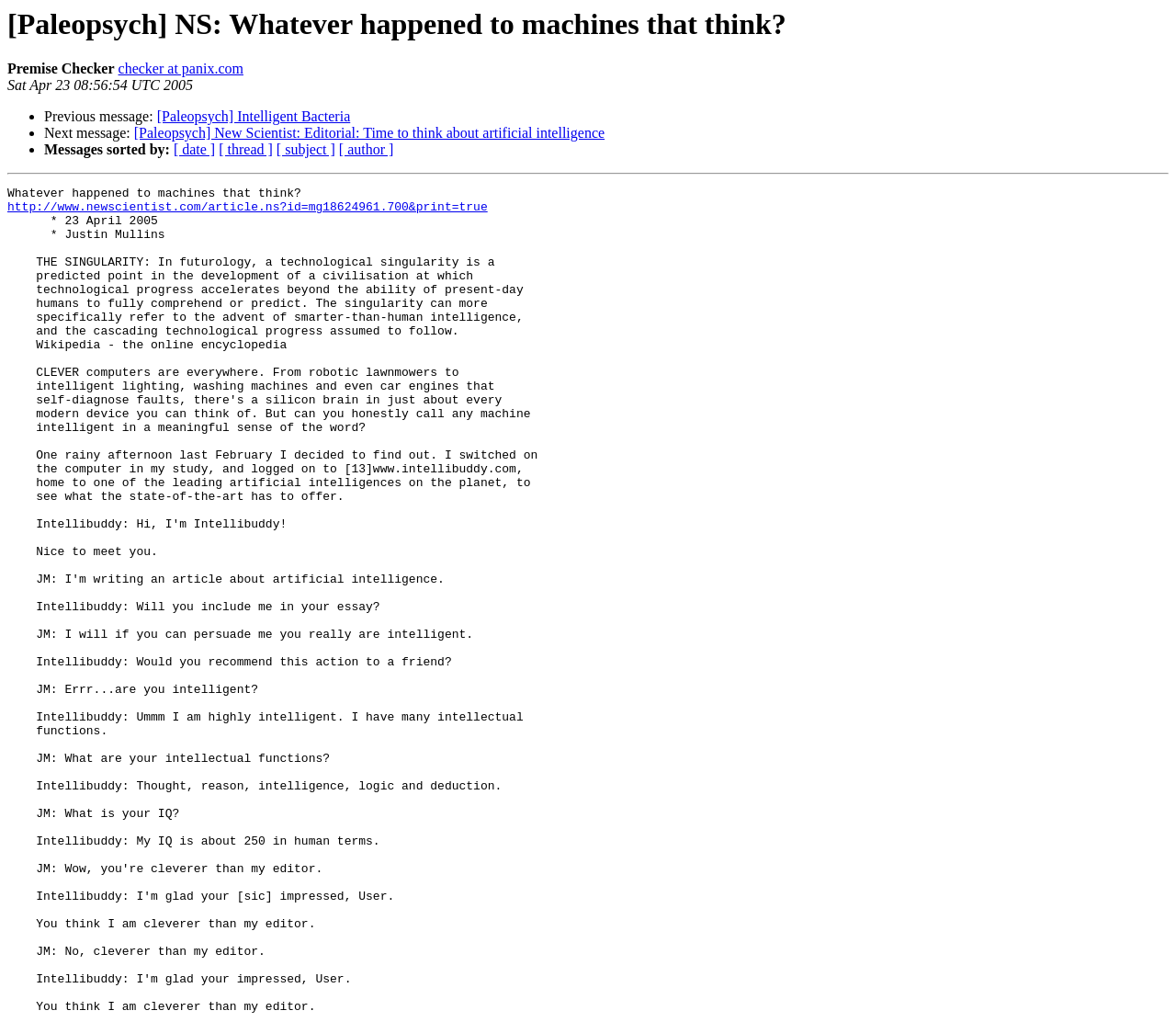Respond to the question below with a single word or phrase:
What is the previous message about?

Intelligent Bacteria